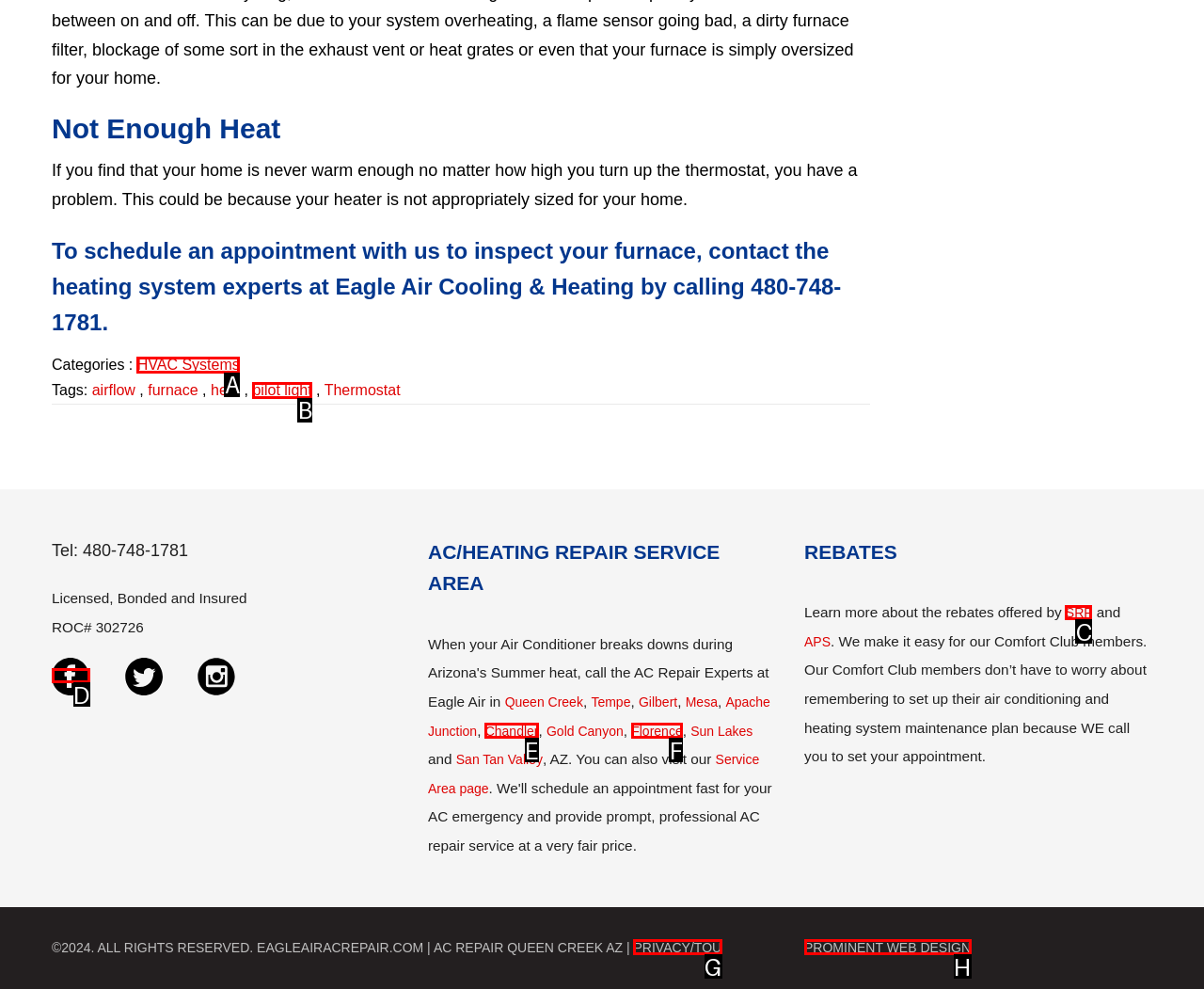Choose the letter of the UI element necessary for this task: Learn more about rebates offered by SRP
Answer with the correct letter.

C